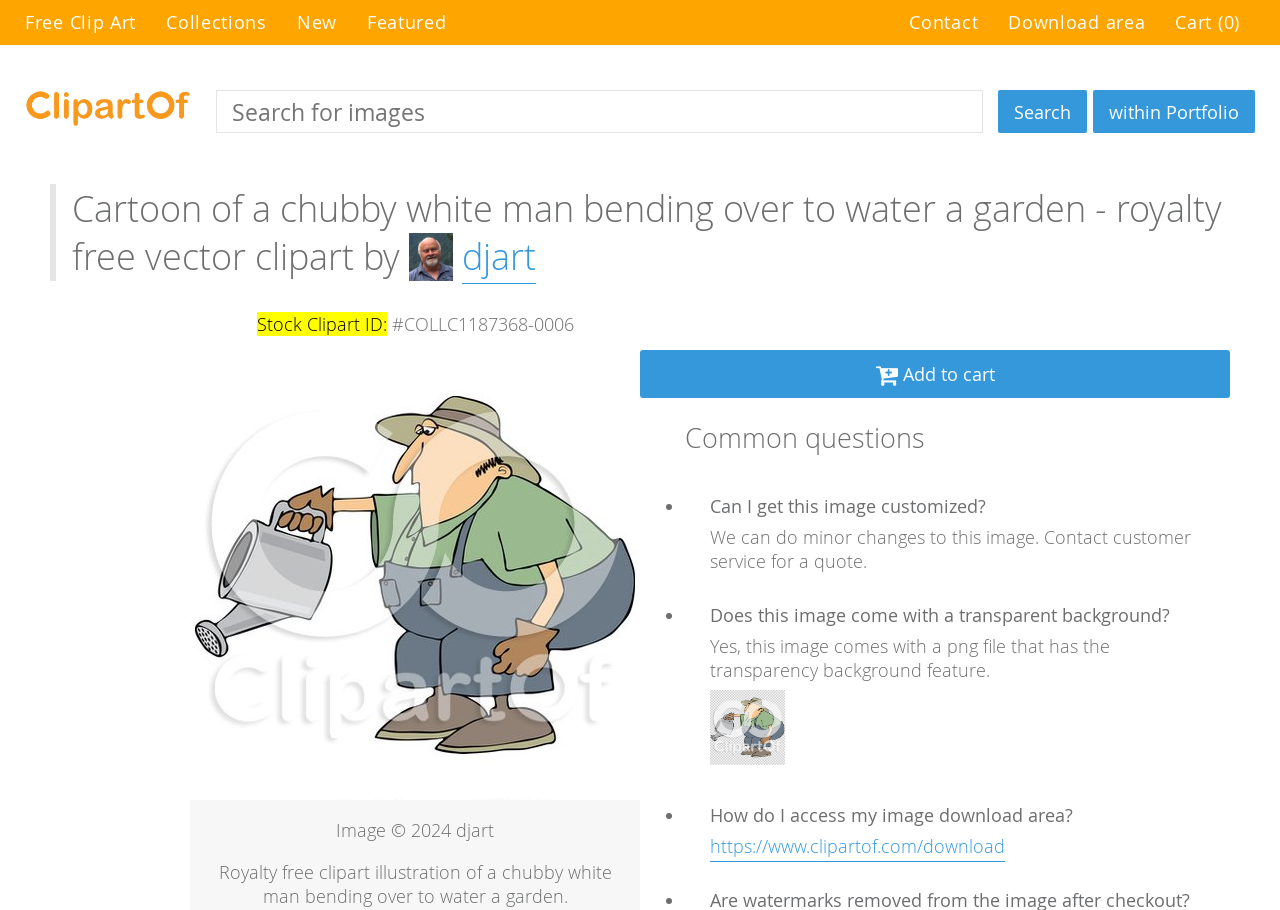Please find the bounding box for the UI component described as follows: "Download area".

[0.788, 0.011, 0.895, 0.037]